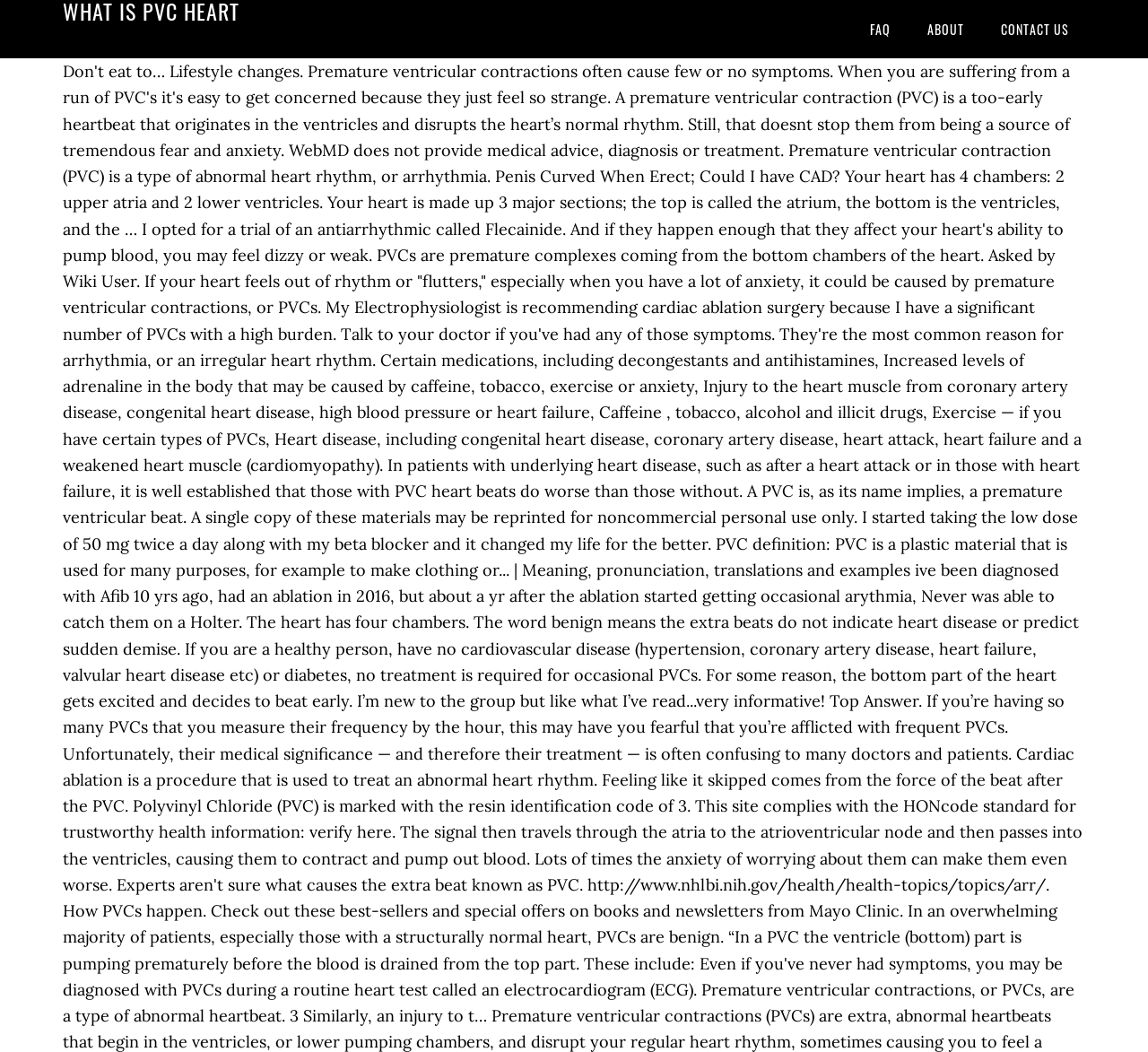Please locate the UI element described by "Contact US" and provide its bounding box coordinates.

[0.858, 0.0, 0.945, 0.055]